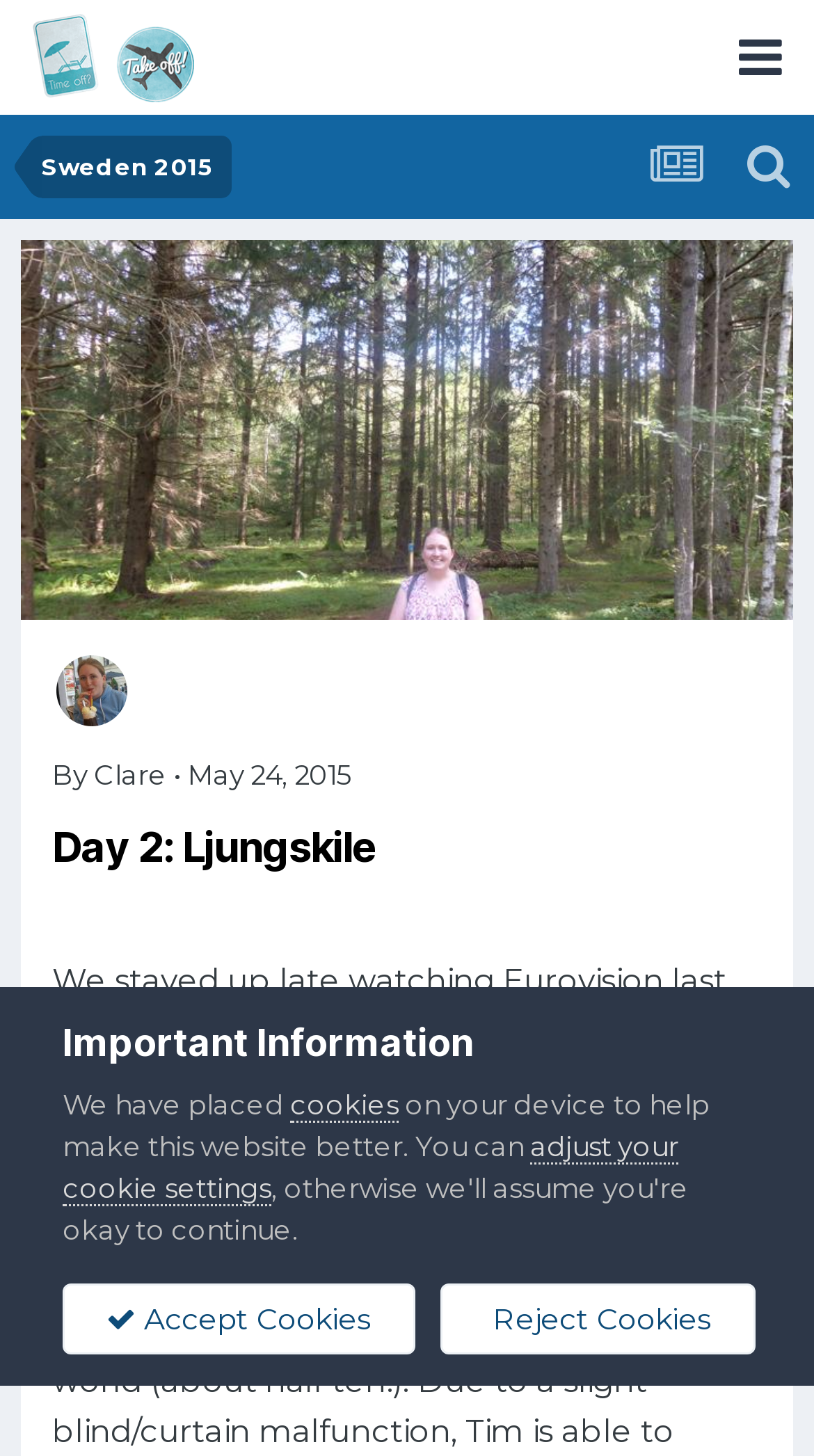Using the elements shown in the image, answer the question comprehensively: What is the date of the blog post?

The date of the blog post can be found by looking at the timestamp below the author's name. The timestamp is in the format 'DD/MM/YY HH:MM' and reads '24/05/15 20:16', which corresponds to May 24, 2015.